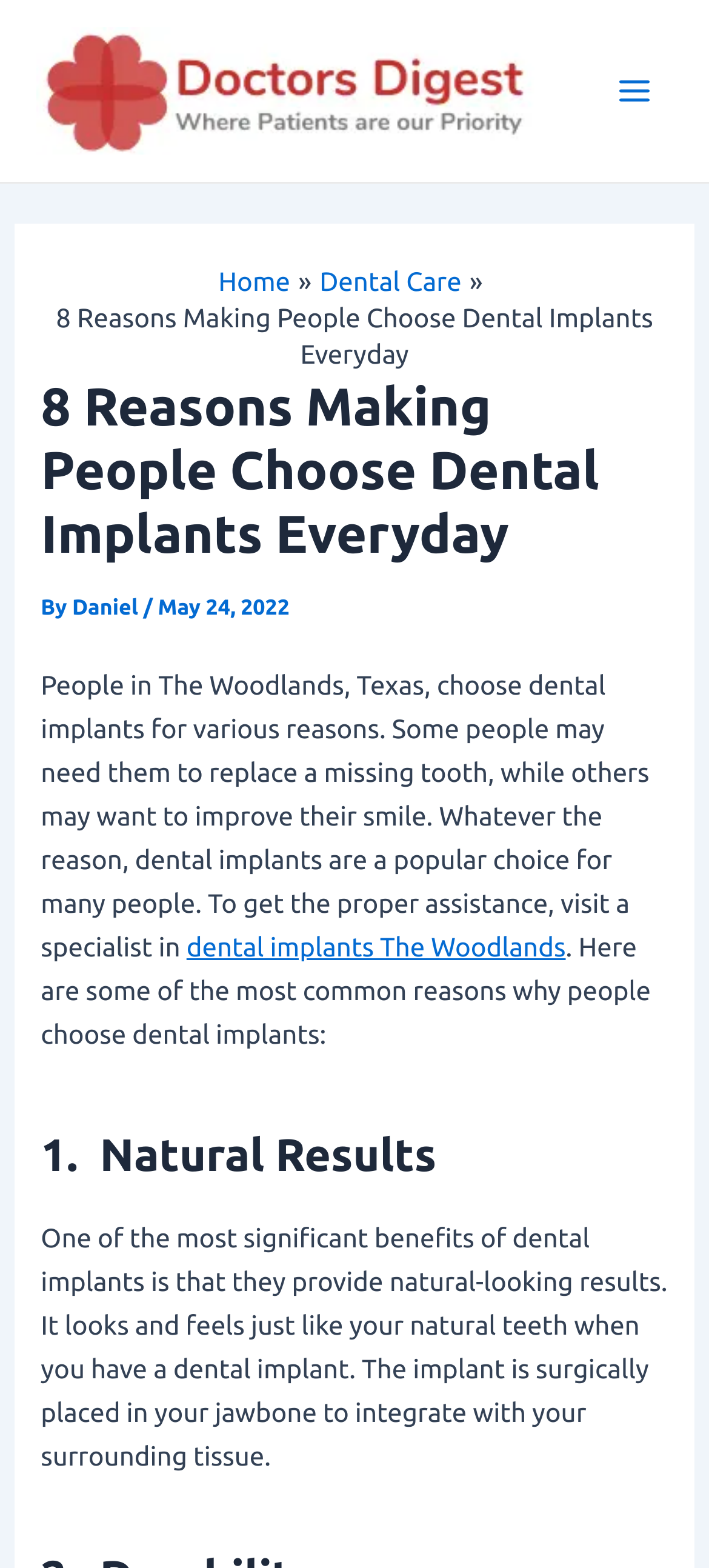What is the purpose of visiting a specialist in dental implants?
Using the image provided, answer with just one word or phrase.

To get proper assistance